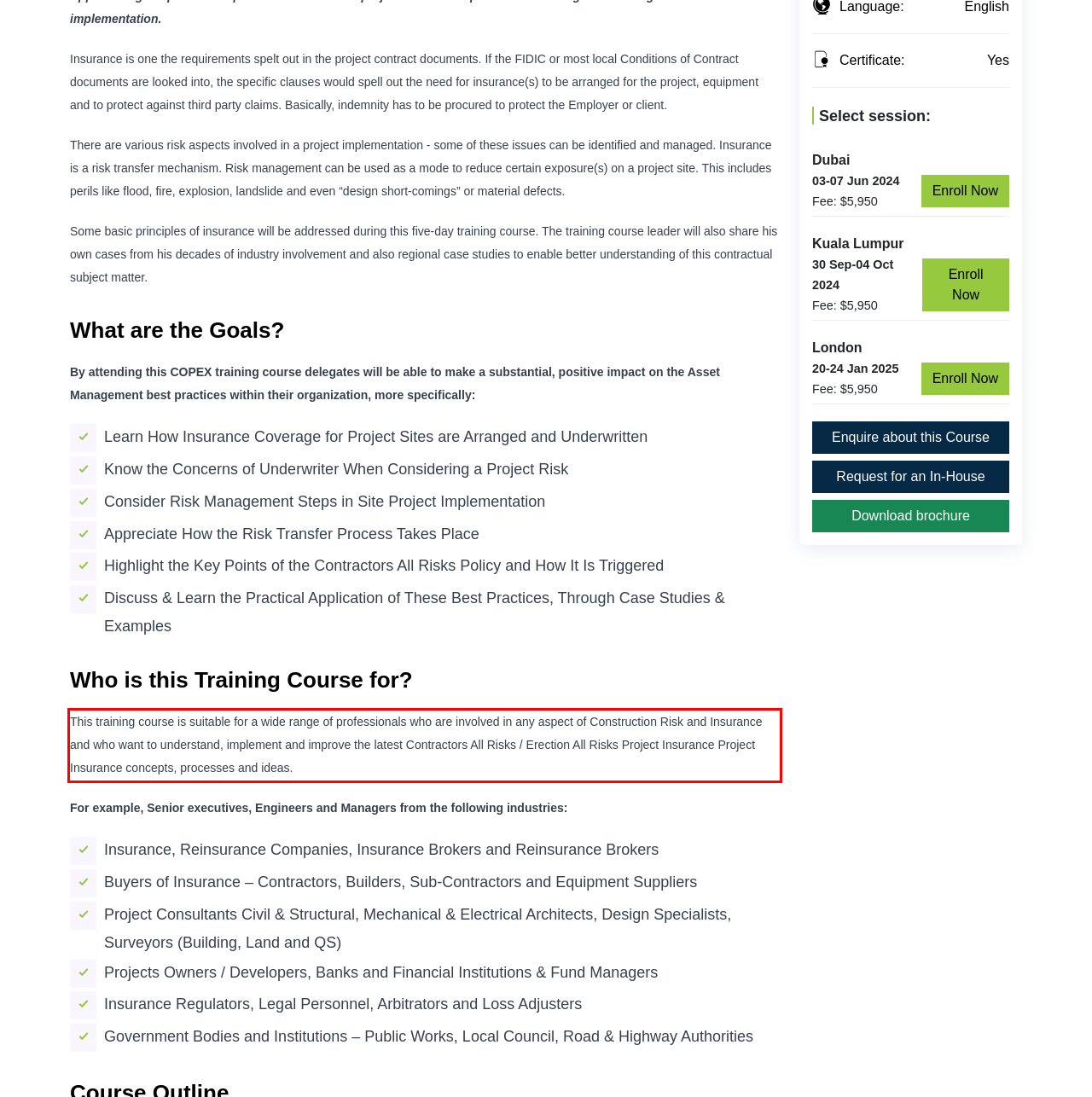Given a screenshot of a webpage containing a red bounding box, perform OCR on the text within this red bounding box and provide the text content.

This training course is suitable for a wide range of professionals who are involved in any aspect of Construction Risk and Insurance and who want to understand, implement and improve the latest Contractors All Risks / Erection All Risks Project Insurance Project Insurance concepts, processes and ideas.